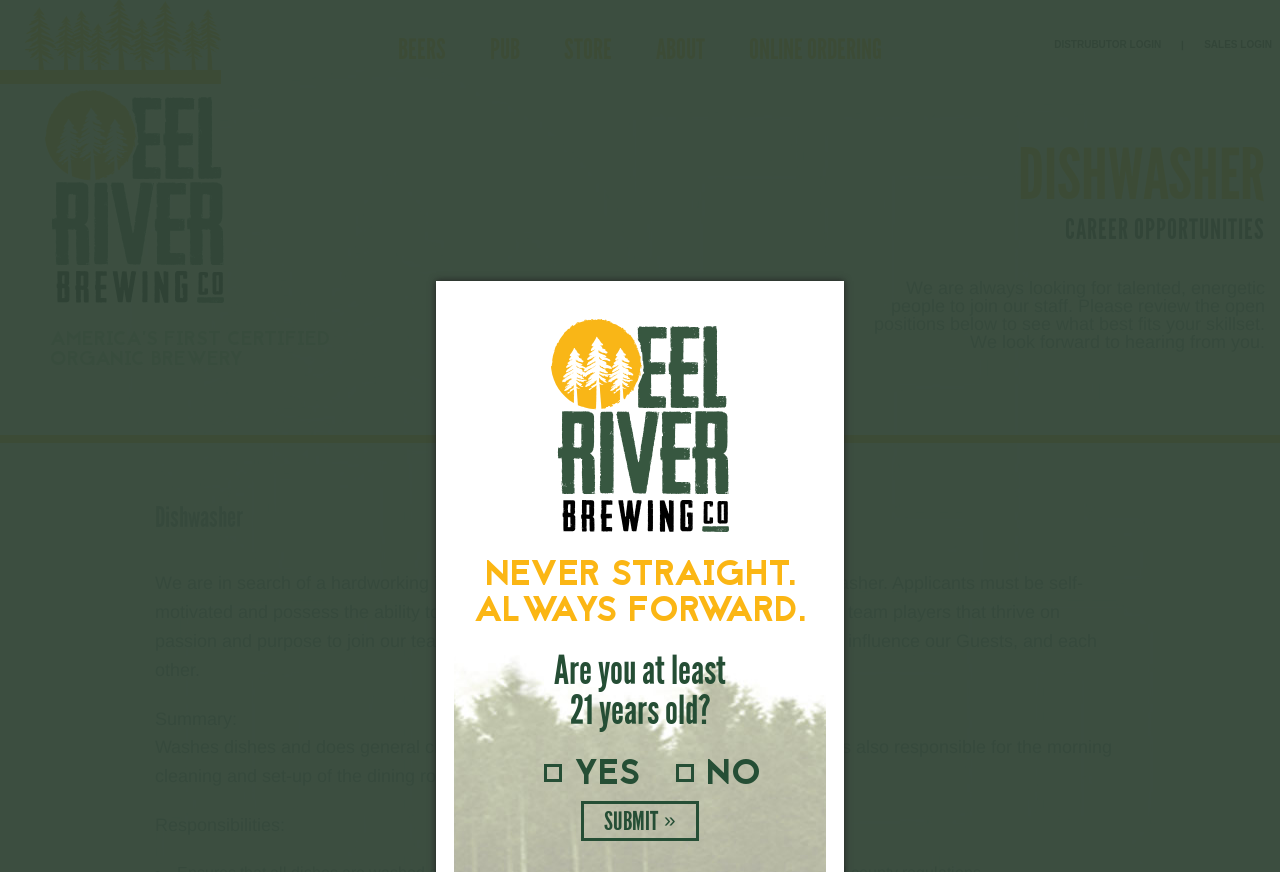What is the name of the brewery?
Refer to the image and provide a thorough answer to the question.

The name of the brewery can be determined by looking at the root element 'Dishwasher | Eel River Brewing' and assuming that 'Eel River Brewing' is the name of the brewery.